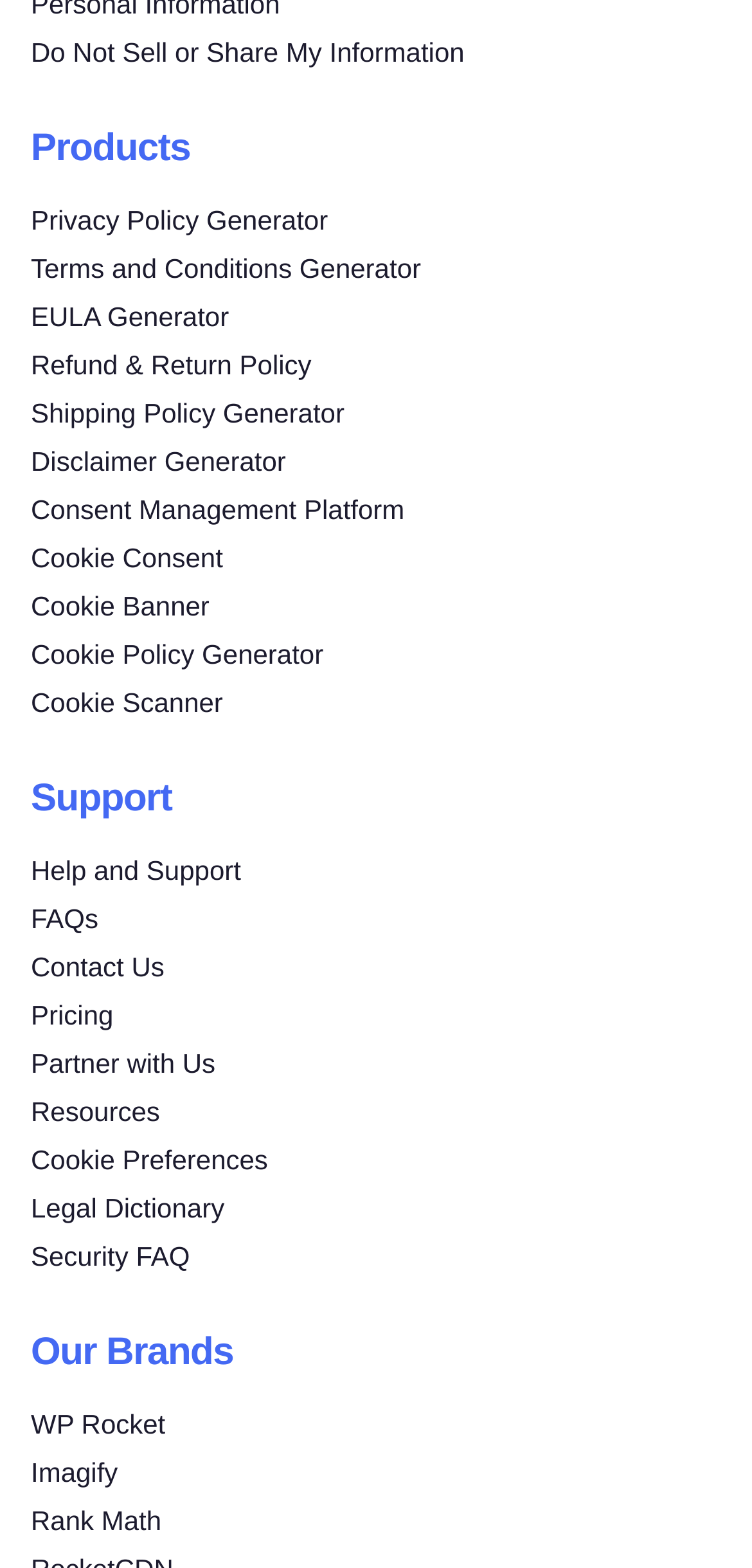Using the provided element description "Galeries photos", determine the bounding box coordinates of the UI element.

None